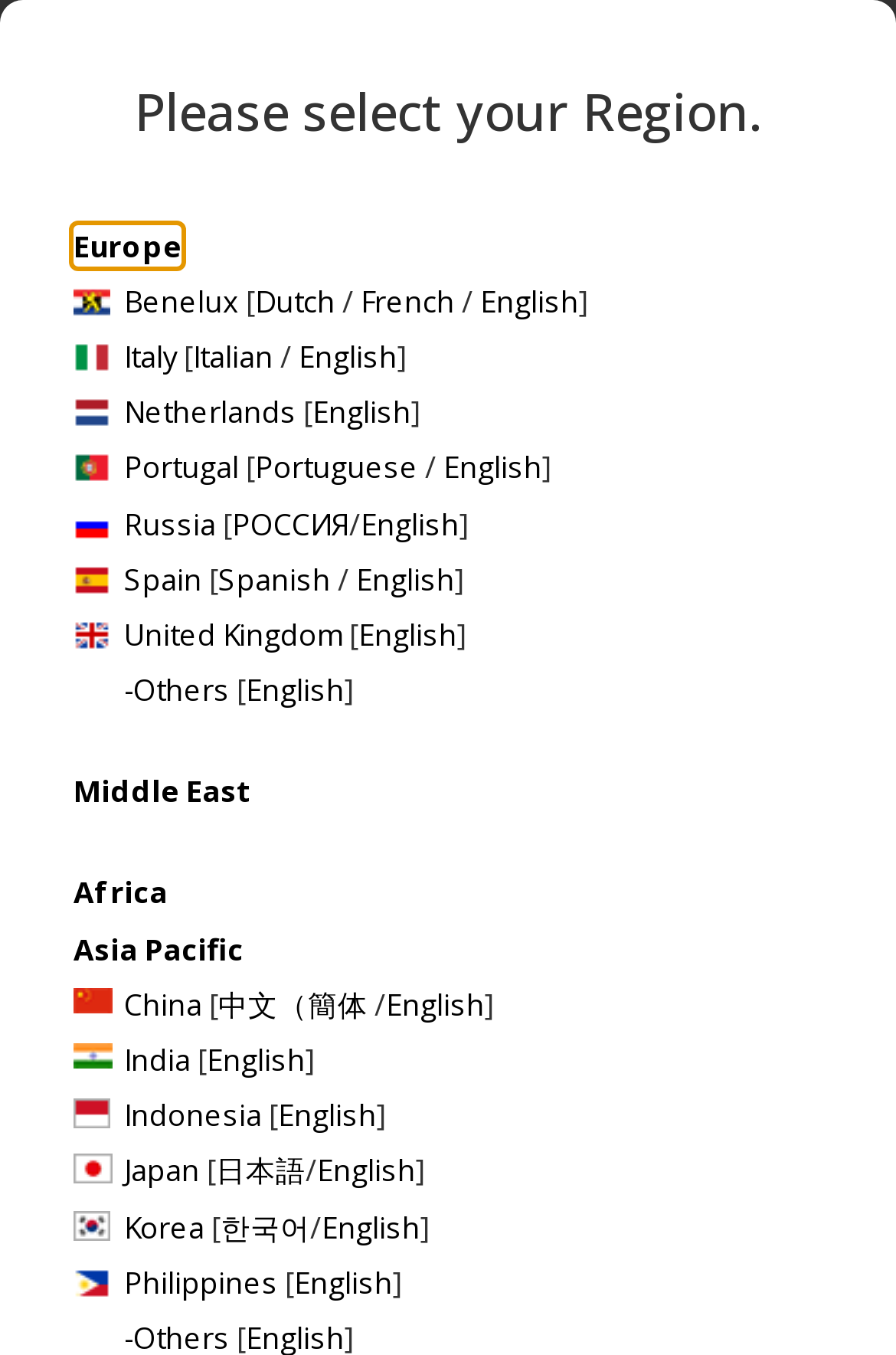Extract the bounding box for the UI element that matches this description: "English".

[0.403, 0.371, 0.513, 0.401]